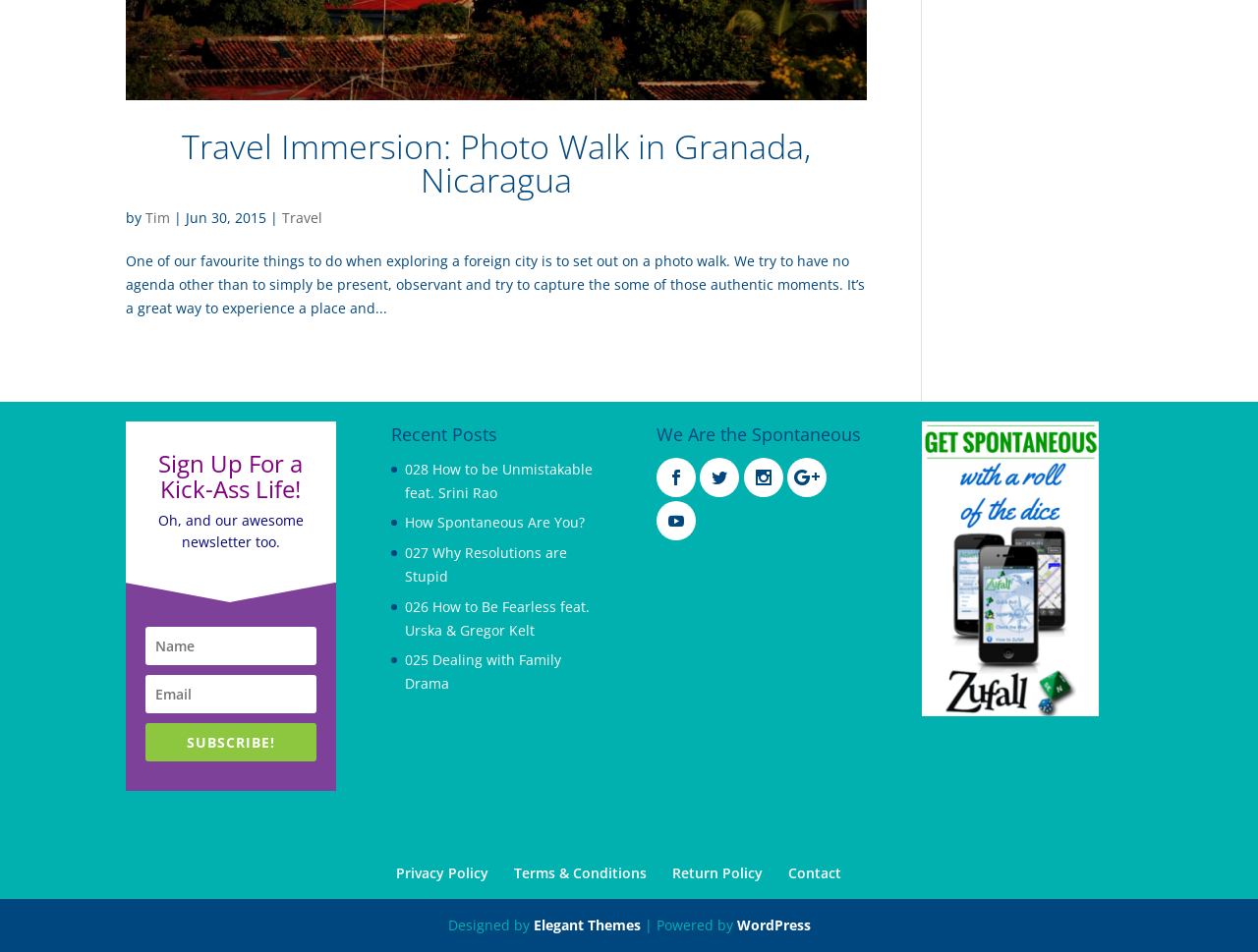What is the category of the link '028 How to be Unmistakable feat. Srini Rao'?
Provide a comprehensive and detailed answer to the question.

The link '028 How to be Unmistakable feat. Srini Rao' is located under the heading 'Recent Posts', which suggests that it belongs to the category of recent posts.